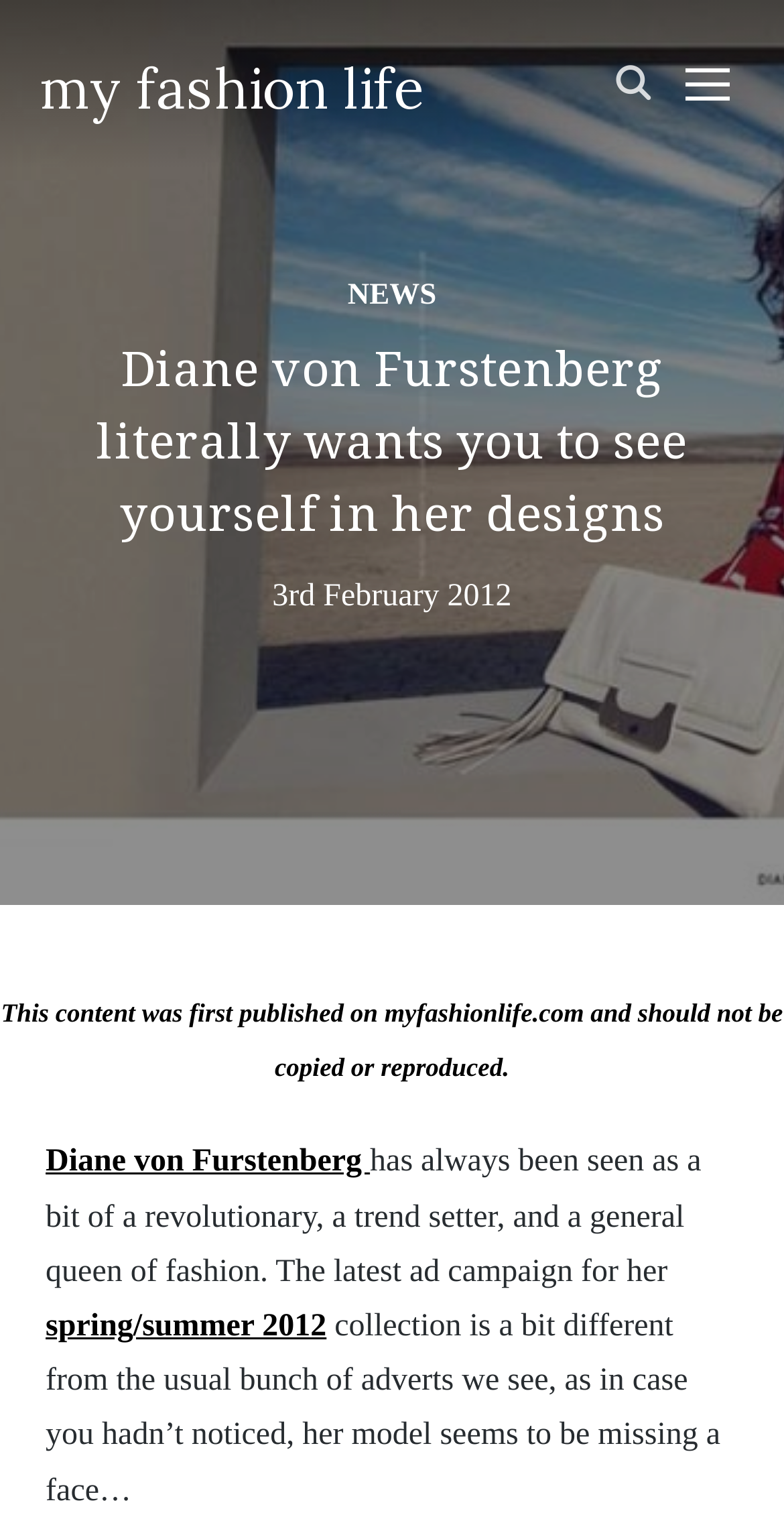What is the date of the content publication?
Refer to the image and give a detailed answer to the query.

I found the answer by looking at the text content of the time element which is located inside the header element, and it says '3rd February 2012'.